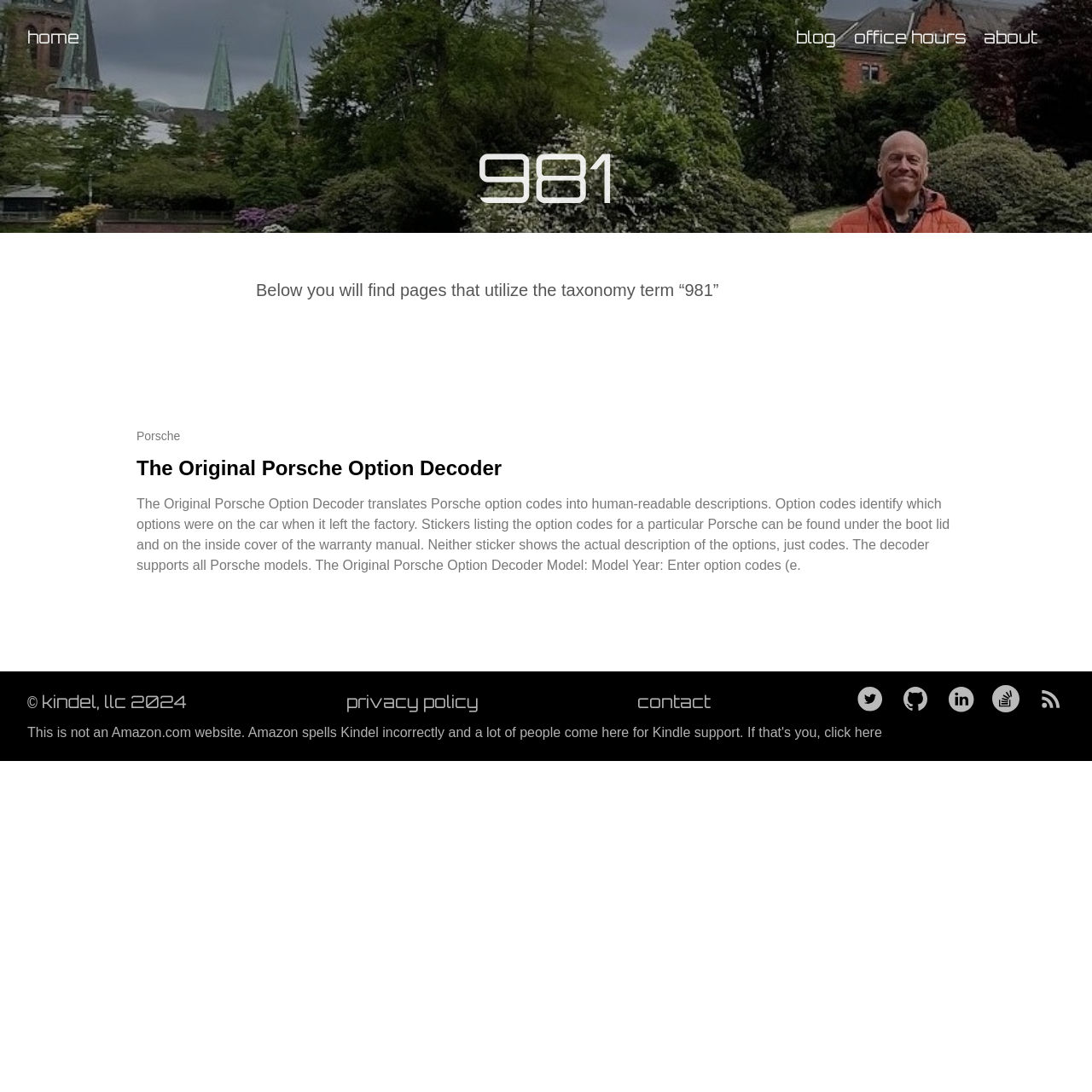Carefully examine the image and provide an in-depth answer to the question: What is the purpose of the Original Porsche Option Decoder?

The purpose of the Original Porsche Option Decoder can be found in the text description of the decoder, which states that it 'translates Porsche option codes into human-readable descriptions'.